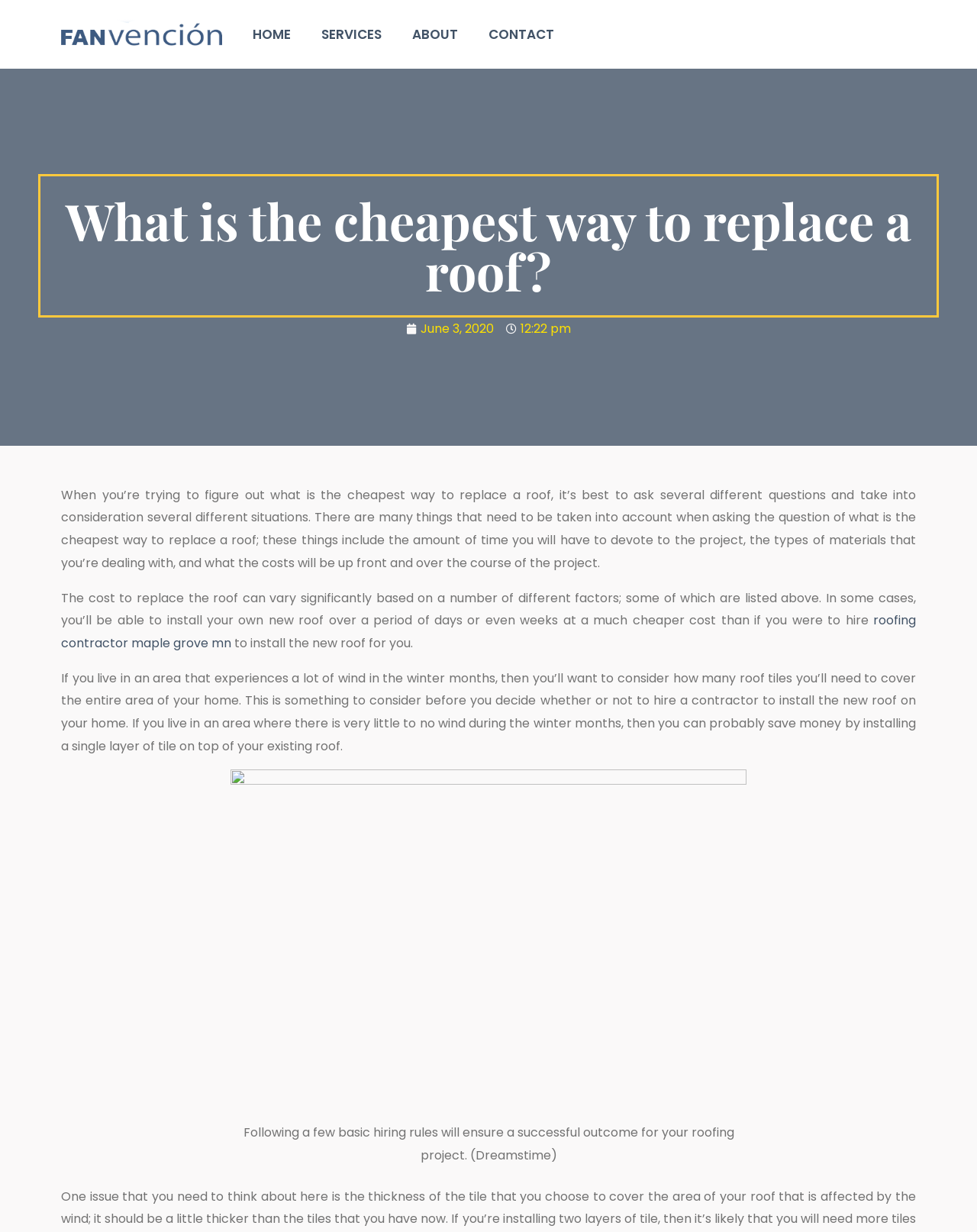Look at the image and write a detailed answer to the question: 
What is the main topic of this webpage?

The main topic of this webpage is about replacing a roof, as indicated by the heading 'What is the cheapest way to replace a roof?' and the content discussing the factors to consider when replacing a roof.